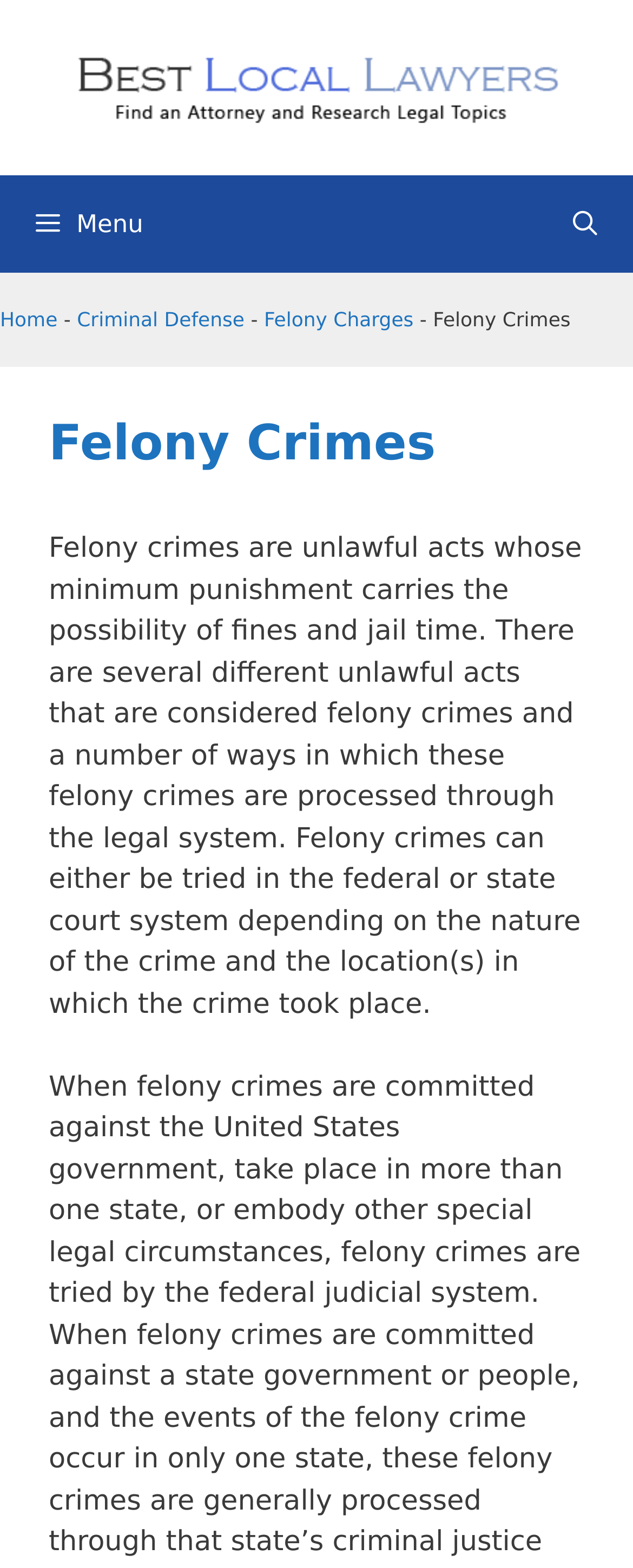Using a single word or phrase, answer the following question: 
What is the purpose of the 'Open Search Bar' link?

To open a search bar